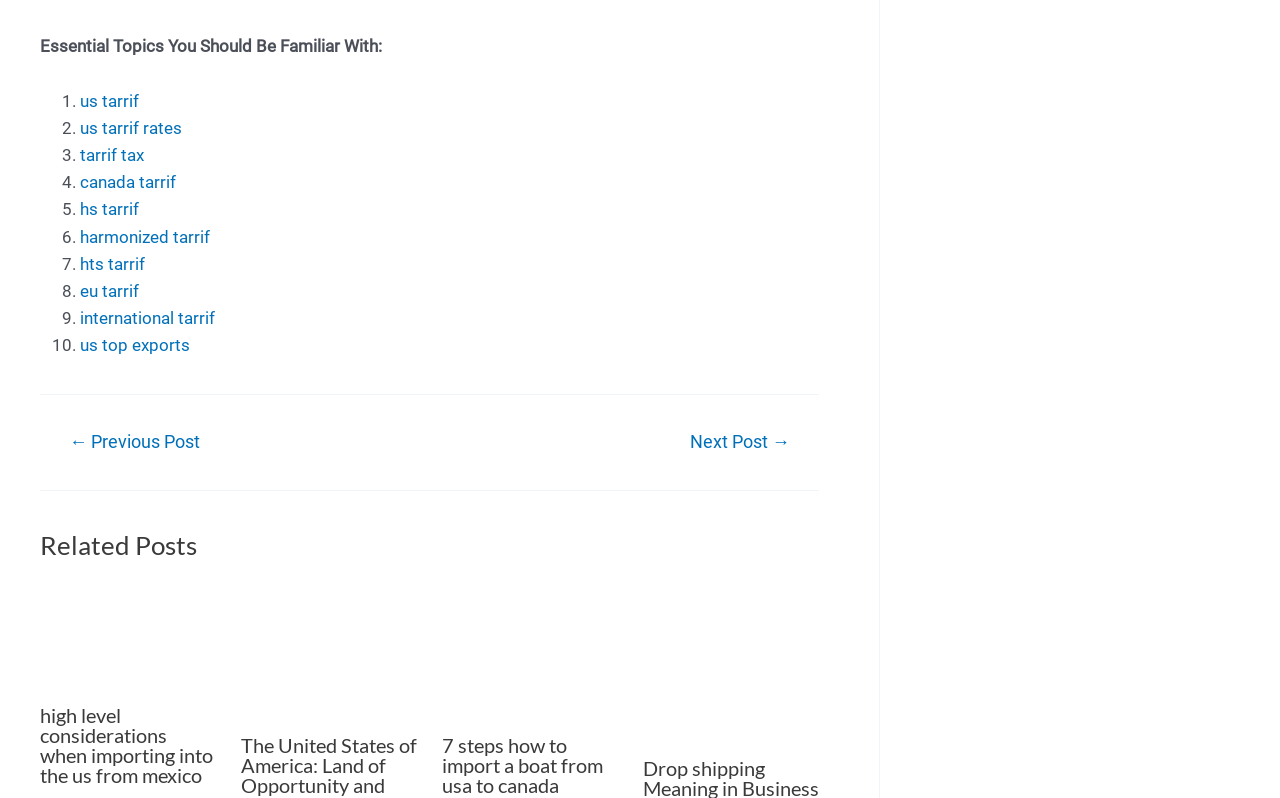Kindly respond to the following question with a single word or a brief phrase: 
How many images are there in the related posts section?

4